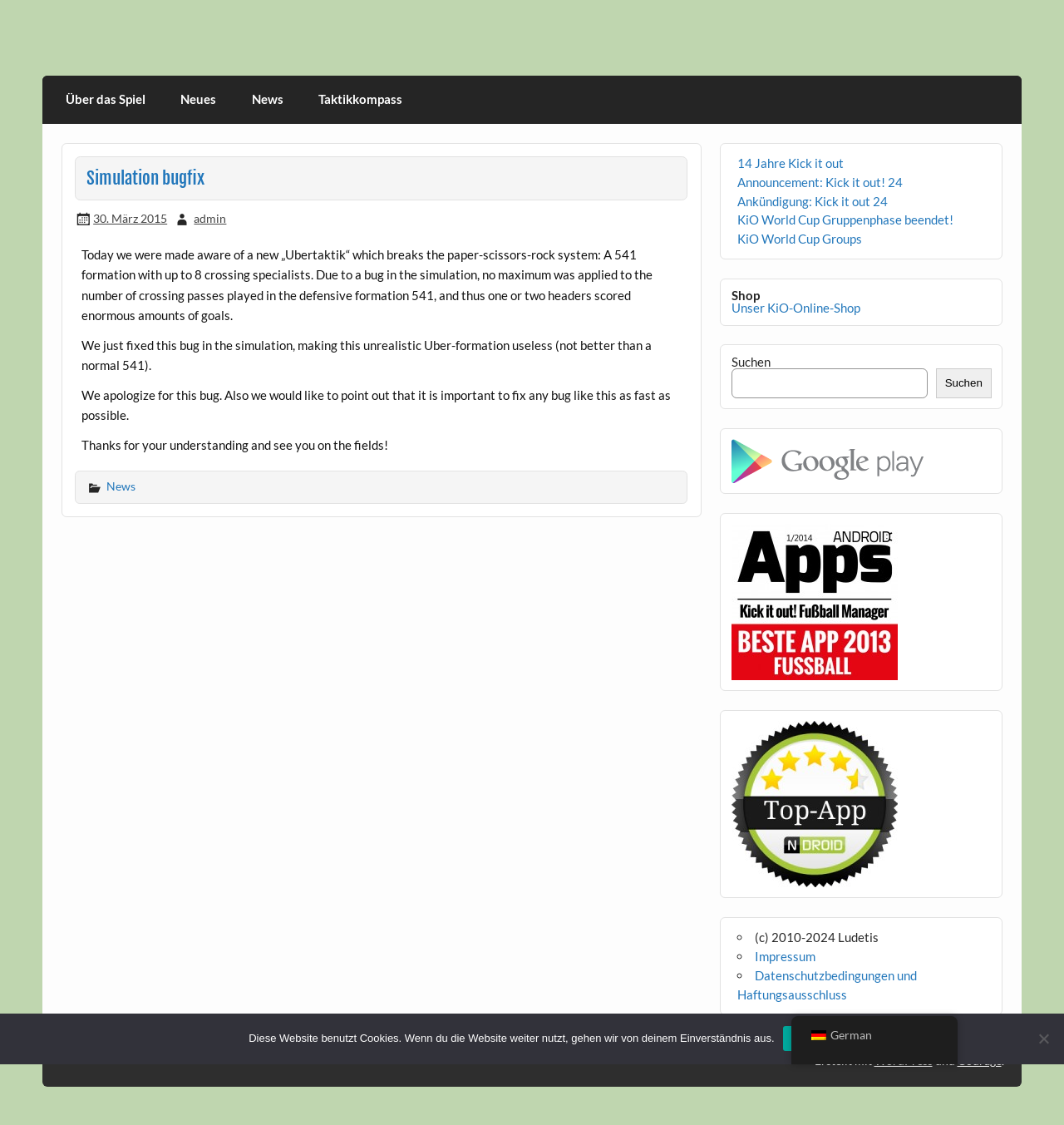What is the purpose of the article on the webpage?
Please utilize the information in the image to give a detailed response to the question.

I inferred this by reading the article content, which mentions a bug in the simulation and how it was fixed. The tone of the article suggests that it is informative and intended to keep users updated about the game.